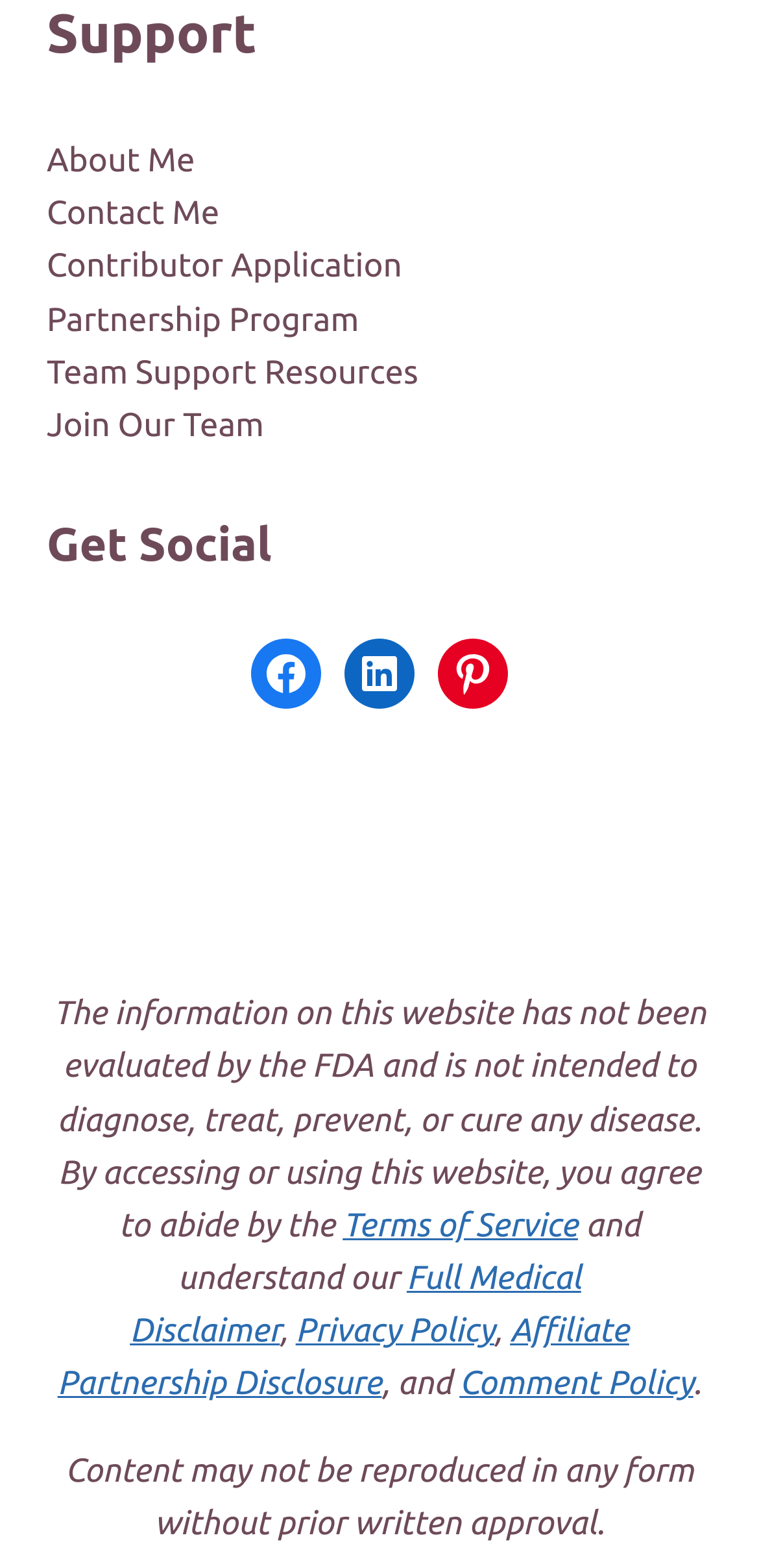Please answer the following question using a single word or phrase: How many social media links are available?

3